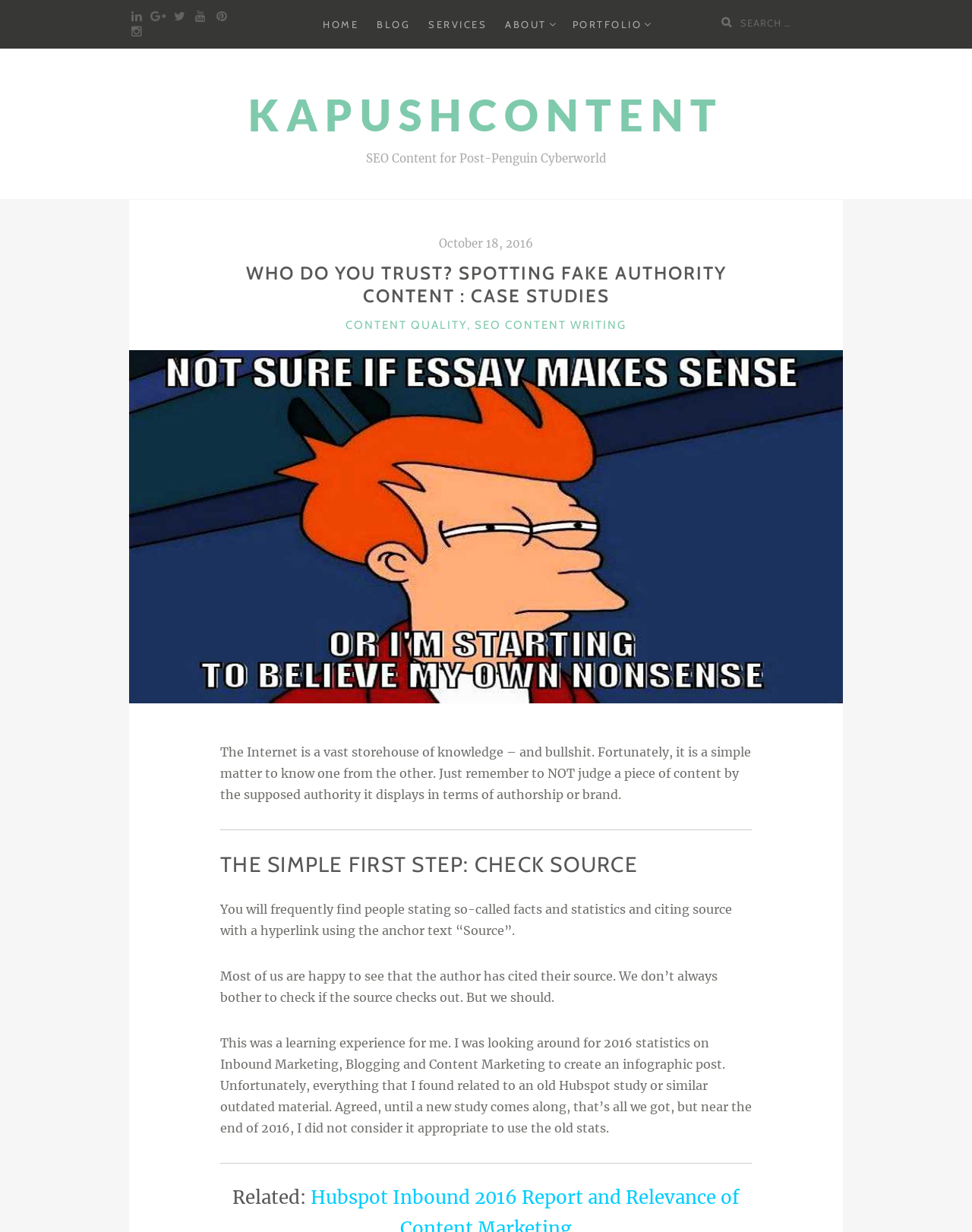Identify the bounding box coordinates of the section to be clicked to complete the task described by the following instruction: "Go to the home page". The coordinates should be four float numbers between 0 and 1, formatted as [left, top, right, bottom].

[0.324, 0.01, 0.377, 0.029]